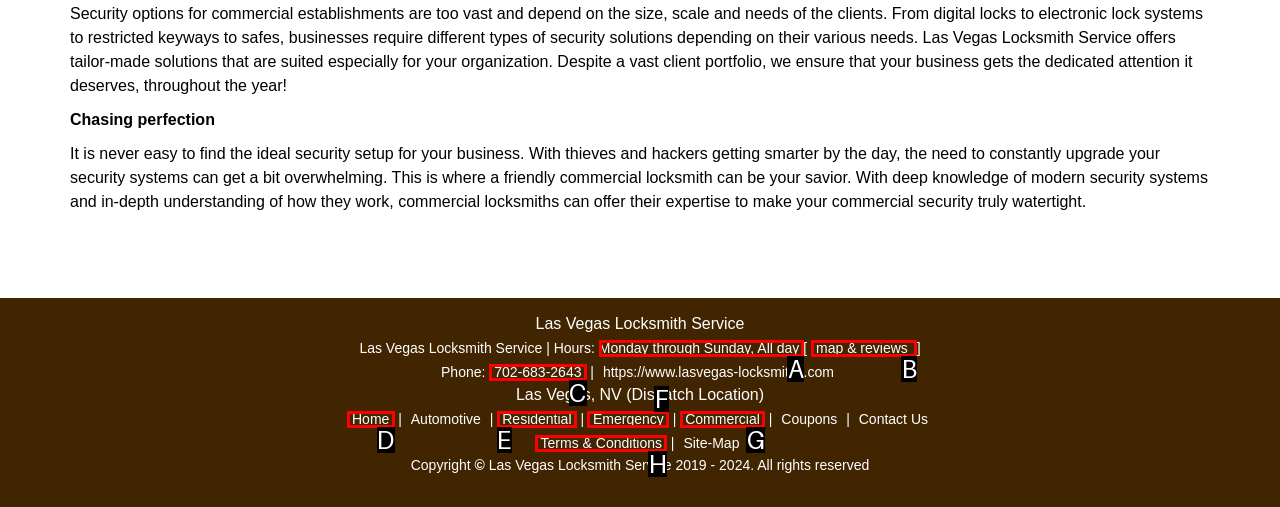Indicate the HTML element to be clicked to accomplish this task: Check the business hours Respond using the letter of the correct option.

A